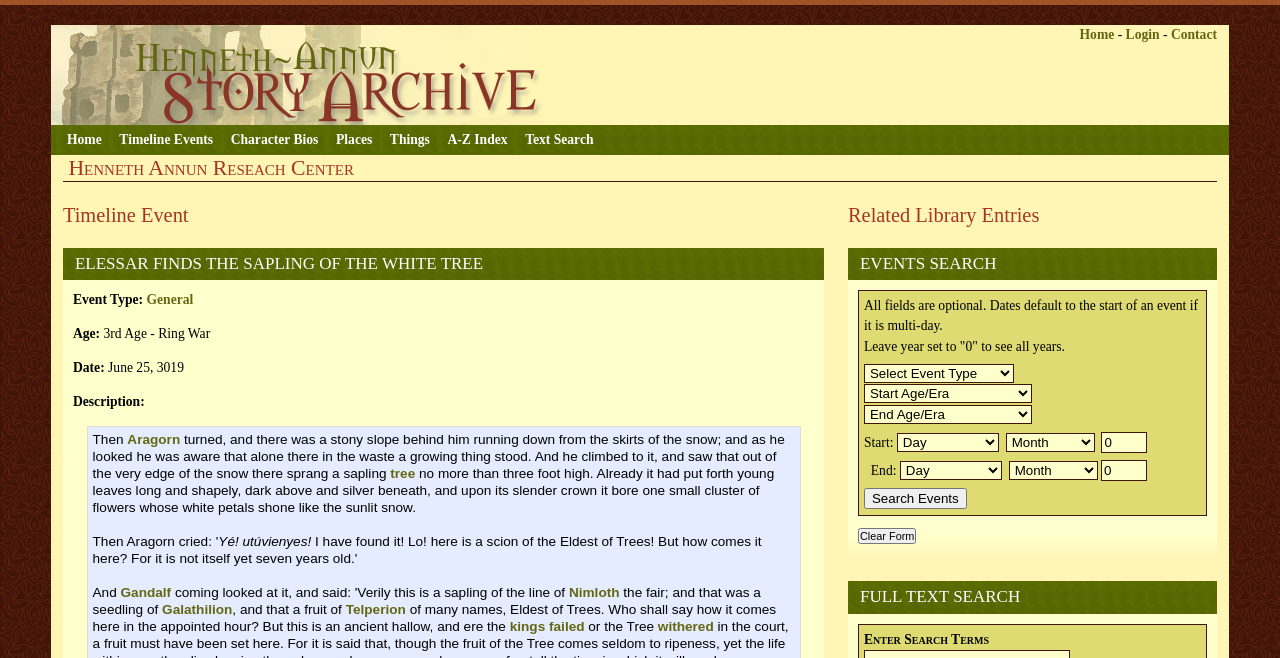Bounding box coordinates are specified in the format (top-left x, top-left y, bottom-right x, bottom-right y). All values are floating point numbers bounded between 0 and 1. Please provide the bounding box coordinate of the region this sentence describes: Timeline Events

[0.085, 0.191, 0.172, 0.235]